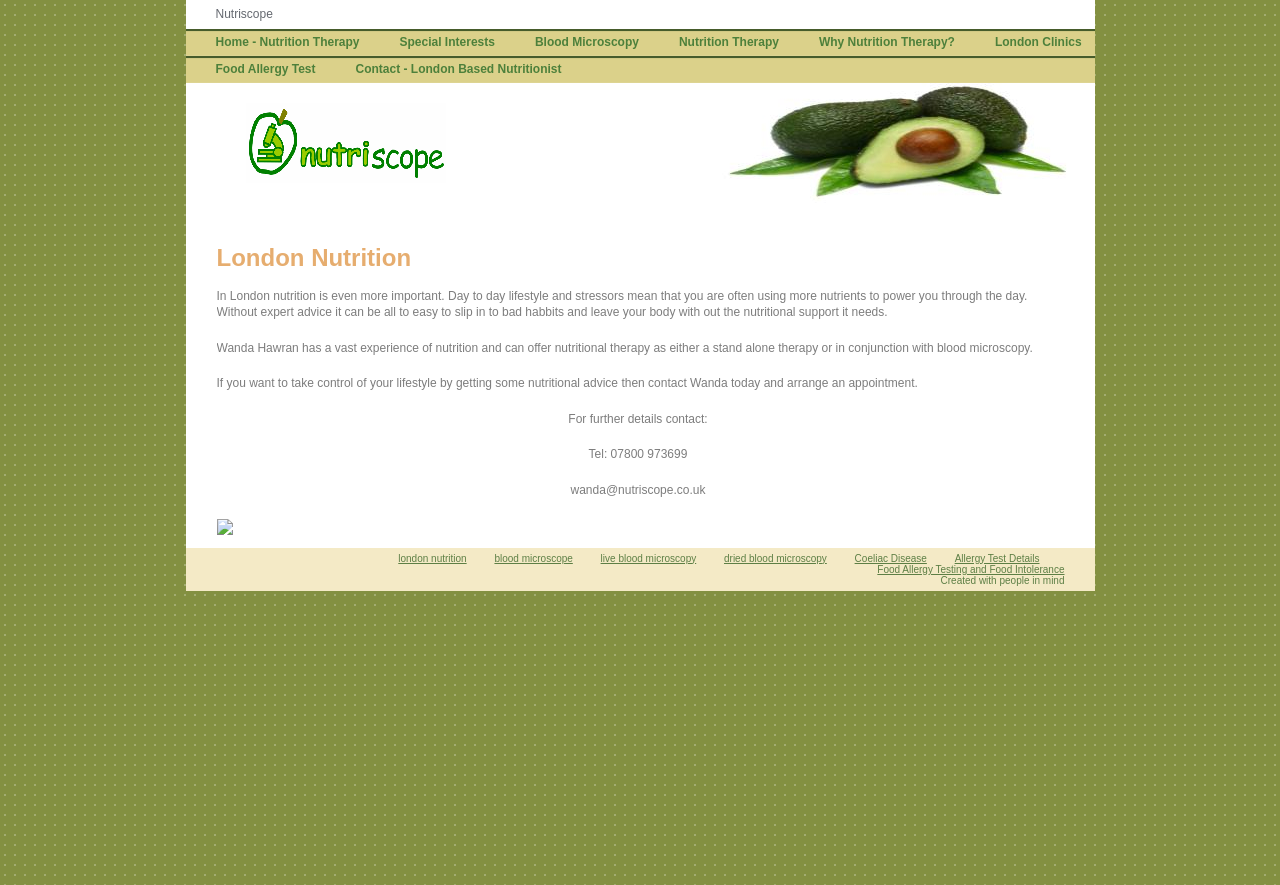Please indicate the bounding box coordinates for the clickable area to complete the following task: "Read about London Nutrition". The coordinates should be specified as four float numbers between 0 and 1, i.e., [left, top, right, bottom].

[0.169, 0.274, 0.828, 0.309]